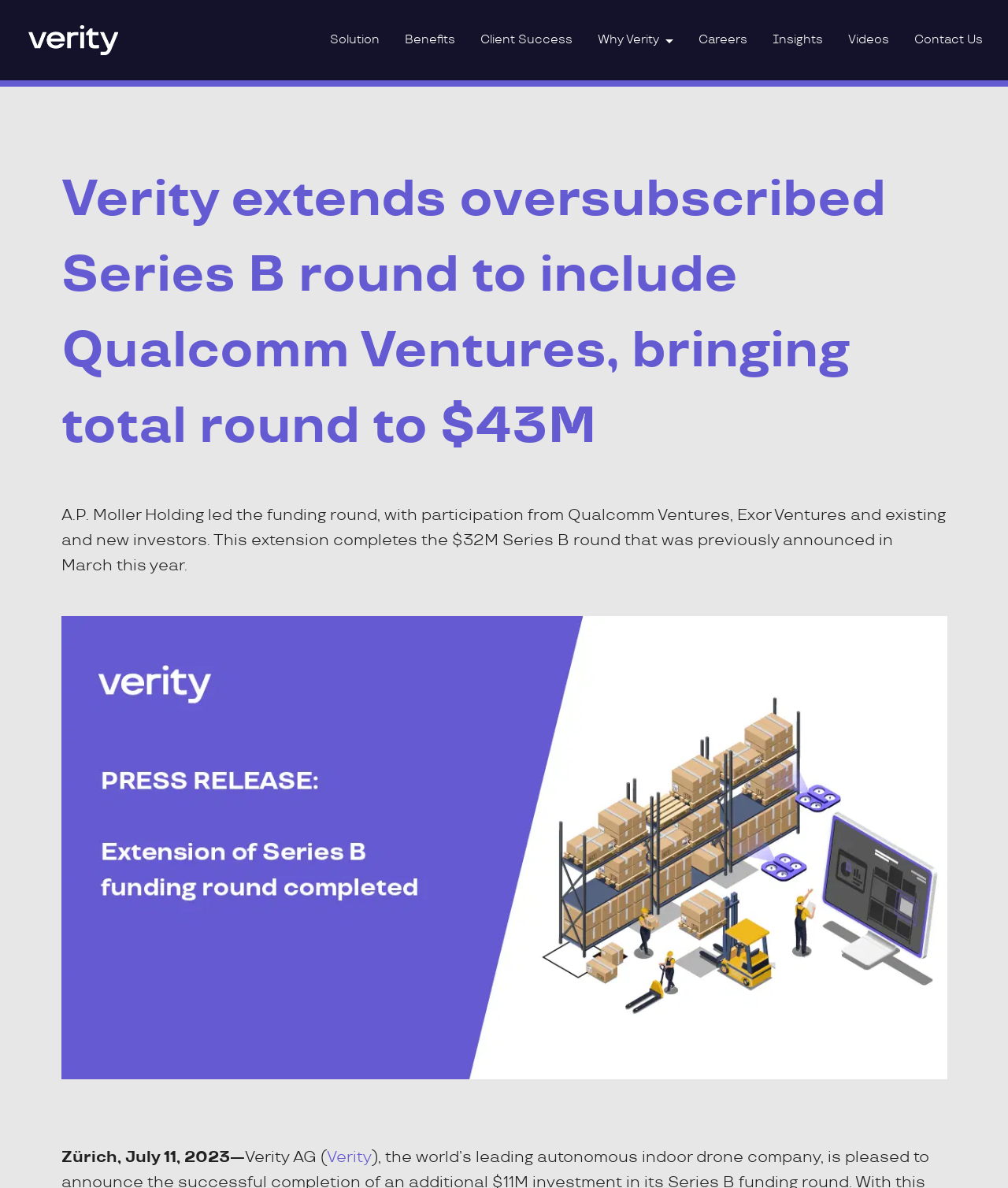Given the element description "parent_node: Solution" in the screenshot, predict the bounding box coordinates of that UI element.

[0.028, 0.017, 0.117, 0.05]